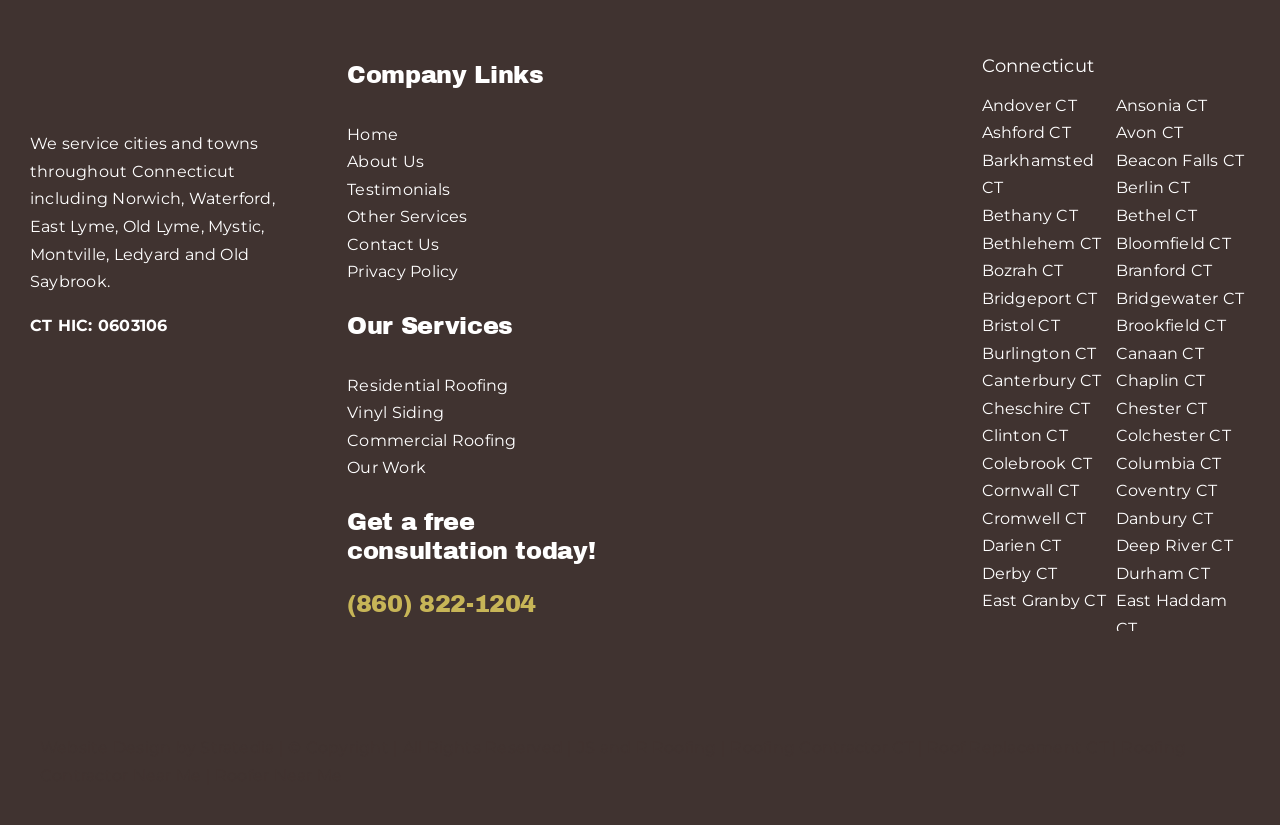Pinpoint the bounding box coordinates of the area that should be clicked to complete the following instruction: "View the 'Our Work' page". The coordinates must be given as four float numbers between 0 and 1, i.e., [left, top, right, bottom].

[0.271, 0.555, 0.333, 0.578]